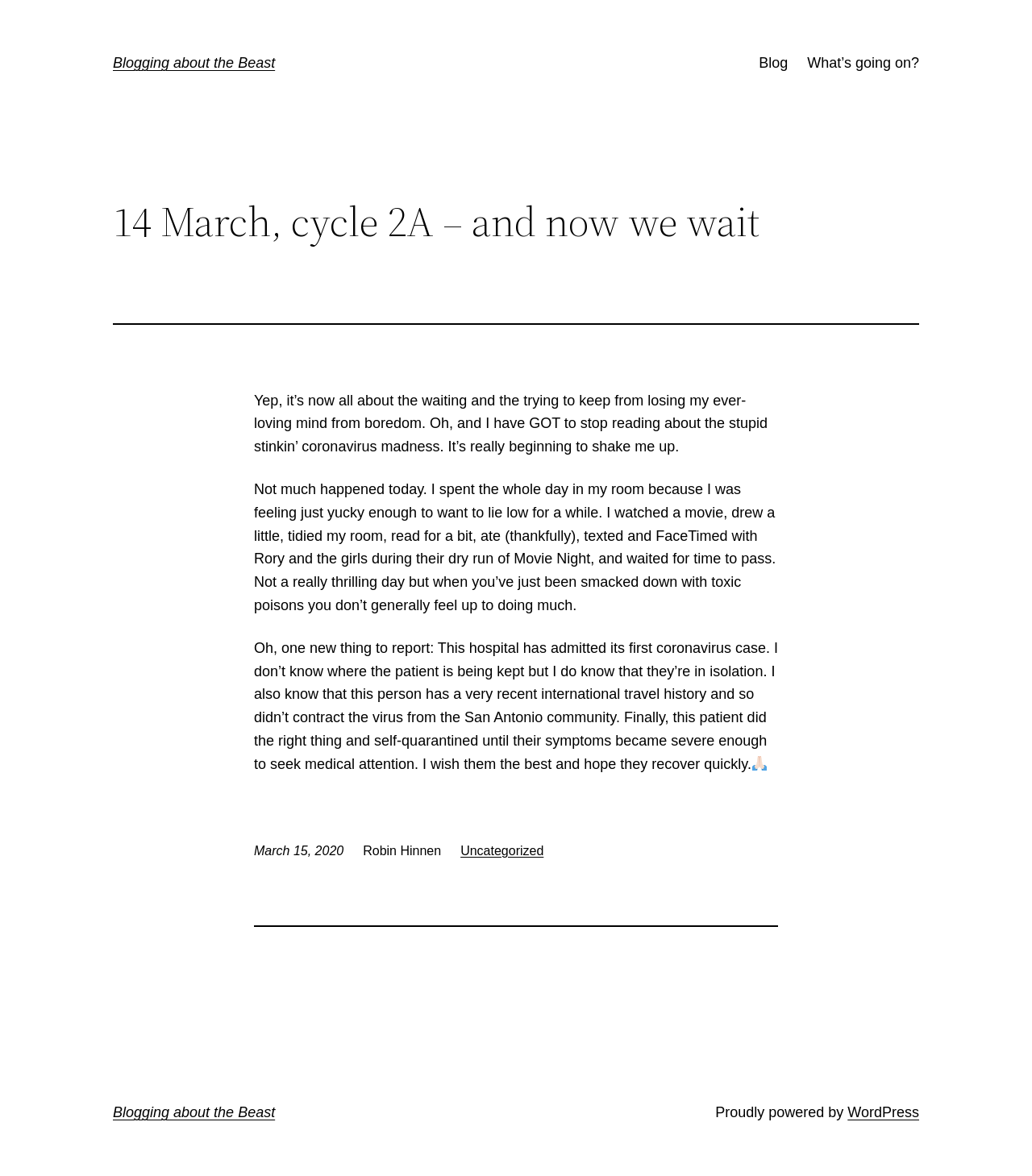Elaborate on the webpage's design and content in a detailed caption.

This webpage is a blog post titled "14 March, cycle 2A – and now we wait" from "Blogging about the Beast". At the top, there is a heading with the blog title, followed by links to "Blog" and "What's going on?" on the right side. 

Below the heading, there is a main section that takes up most of the page. It starts with a heading that displays the title of the blog post. Underneath, there is a horizontal separator line. 

The blog post content is divided into three paragraphs. The first paragraph talks about the author's feelings of boredom and anxiety while waiting for something to happen. The second paragraph describes the author's uneventful day, including watching a movie, drawing, and texting with friends. The third paragraph reports on a new coronavirus case in the hospital where the author is being treated.

To the right of the third paragraph, there is an image of a person with their hands together in a prayer-like gesture. Below the paragraphs, there is a timestamp showing the date "March 15, 2020", followed by the author's name "Robin Hinnen". Next to the author's name, there is a link to the category "Uncategorized". 

A horizontal separator line separates the main content from the footer section. In the footer, there is a link to "Blogging about the Beast" on the left side, followed by a text "Proudly powered by" and a link to "WordPress" on the right side.